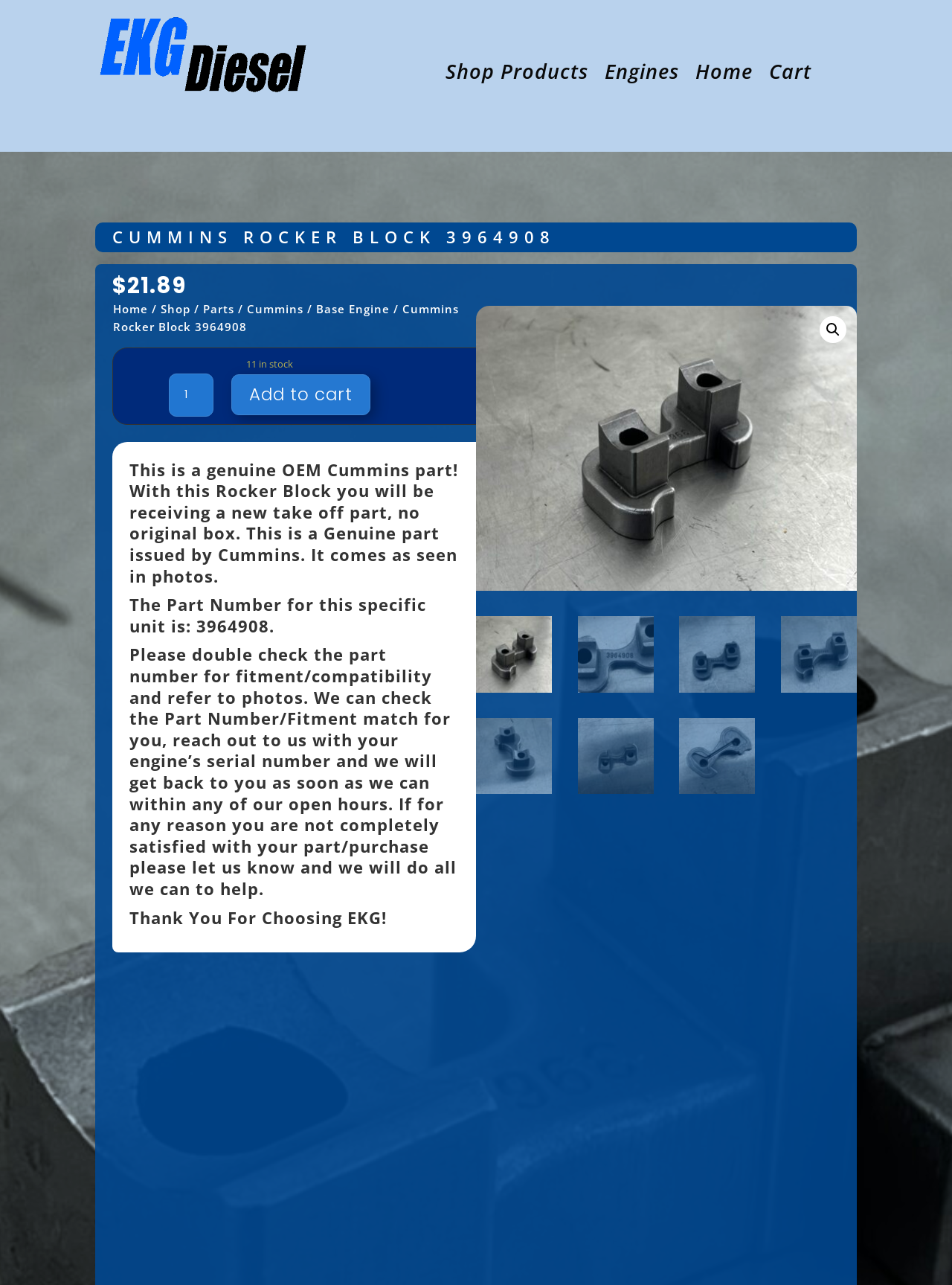Identify the bounding box coordinates of the area you need to click to perform the following instruction: "Click the 'Cummins' link".

[0.259, 0.235, 0.319, 0.246]